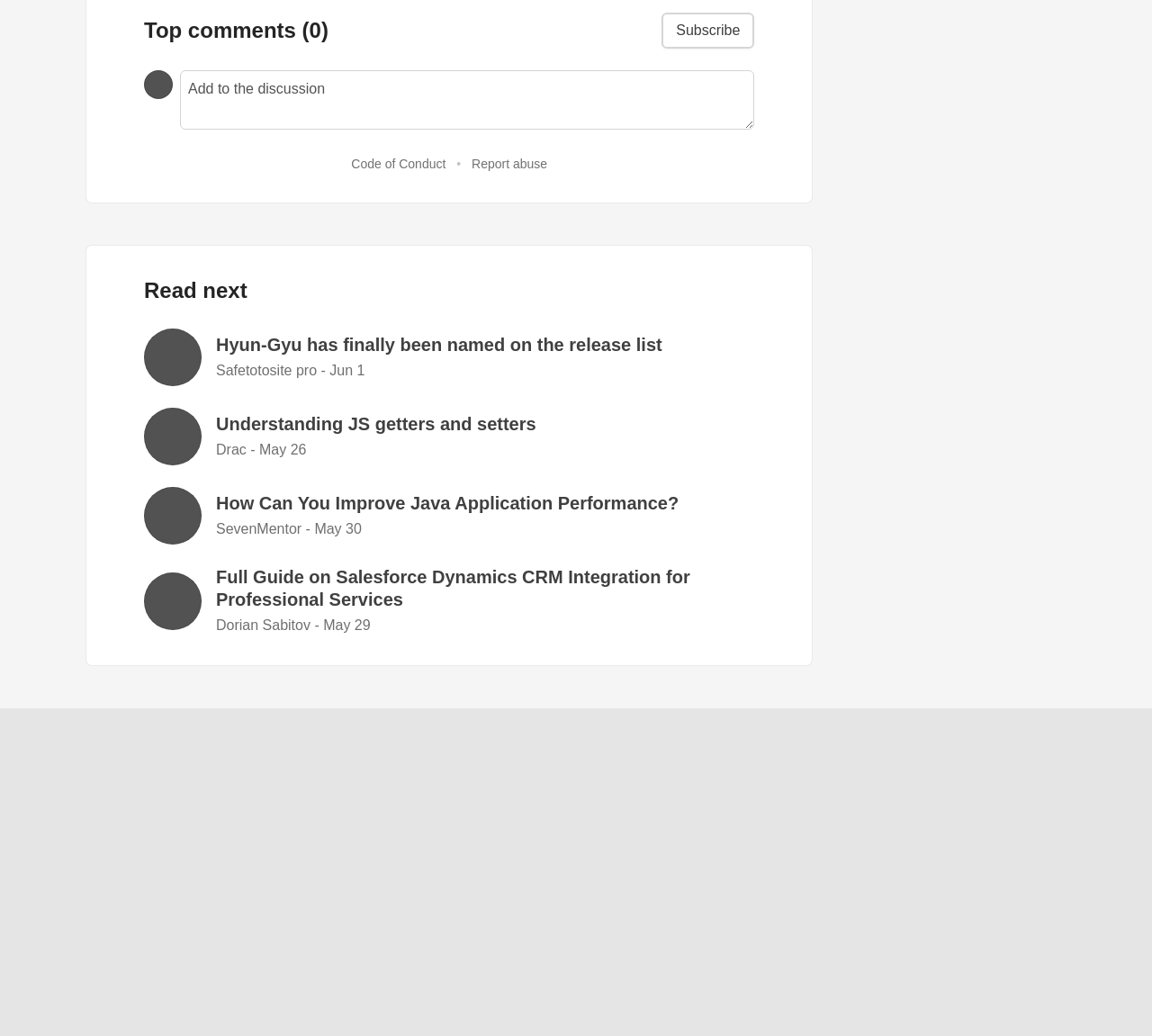What is the name of the community?
Respond to the question with a well-detailed and thorough answer.

The name of the community can be found in the top section of the webpage, where it says 'CodeNewbie Community 🌱 Home'. This suggests that the community is called CodeNewbie Community.